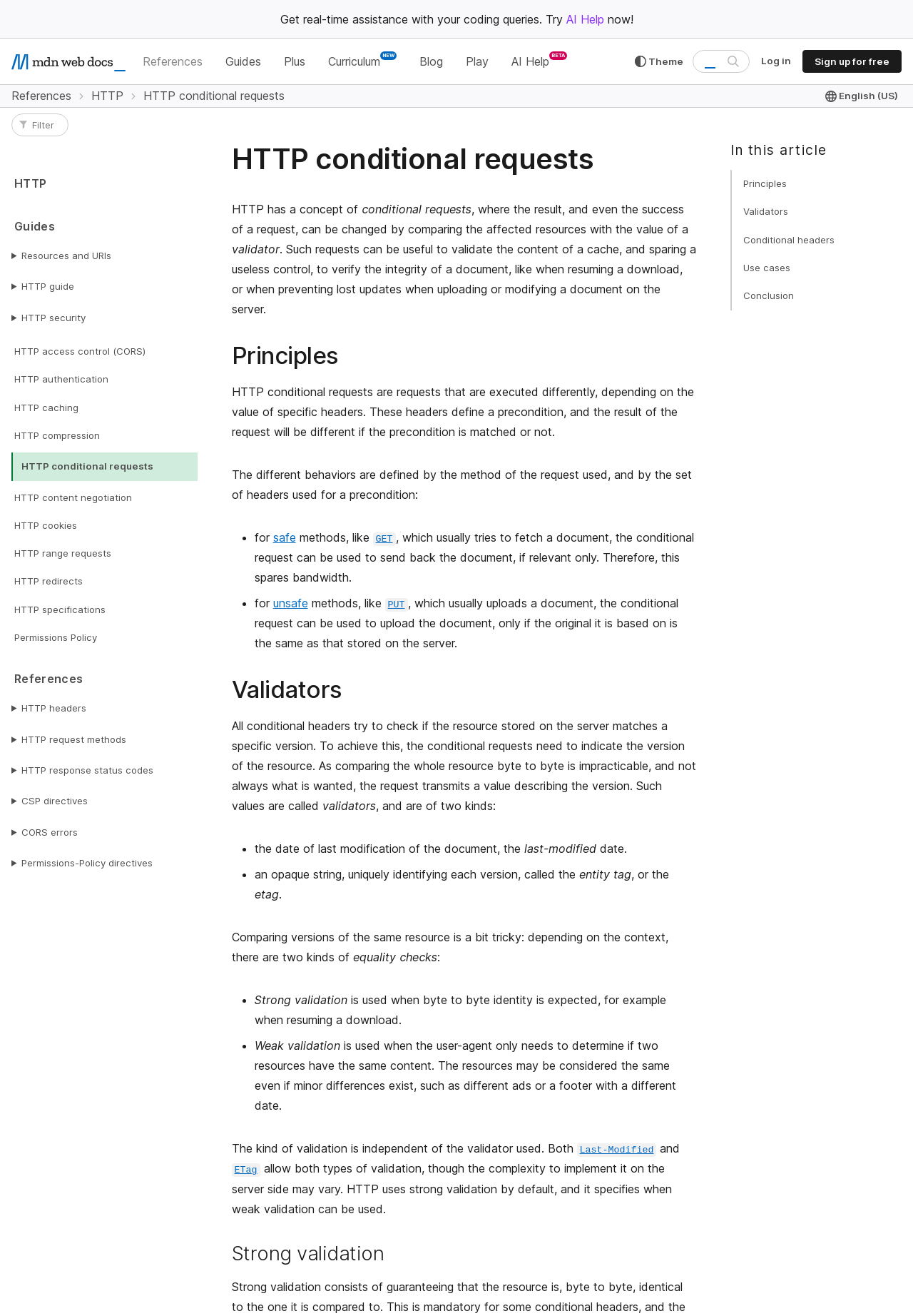Please provide the bounding box coordinates for the UI element as described: "MDN Web Docs". The coordinates must be four floats between 0 and 1, represented as [left, top, right, bottom].

[0.012, 0.039, 0.138, 0.054]